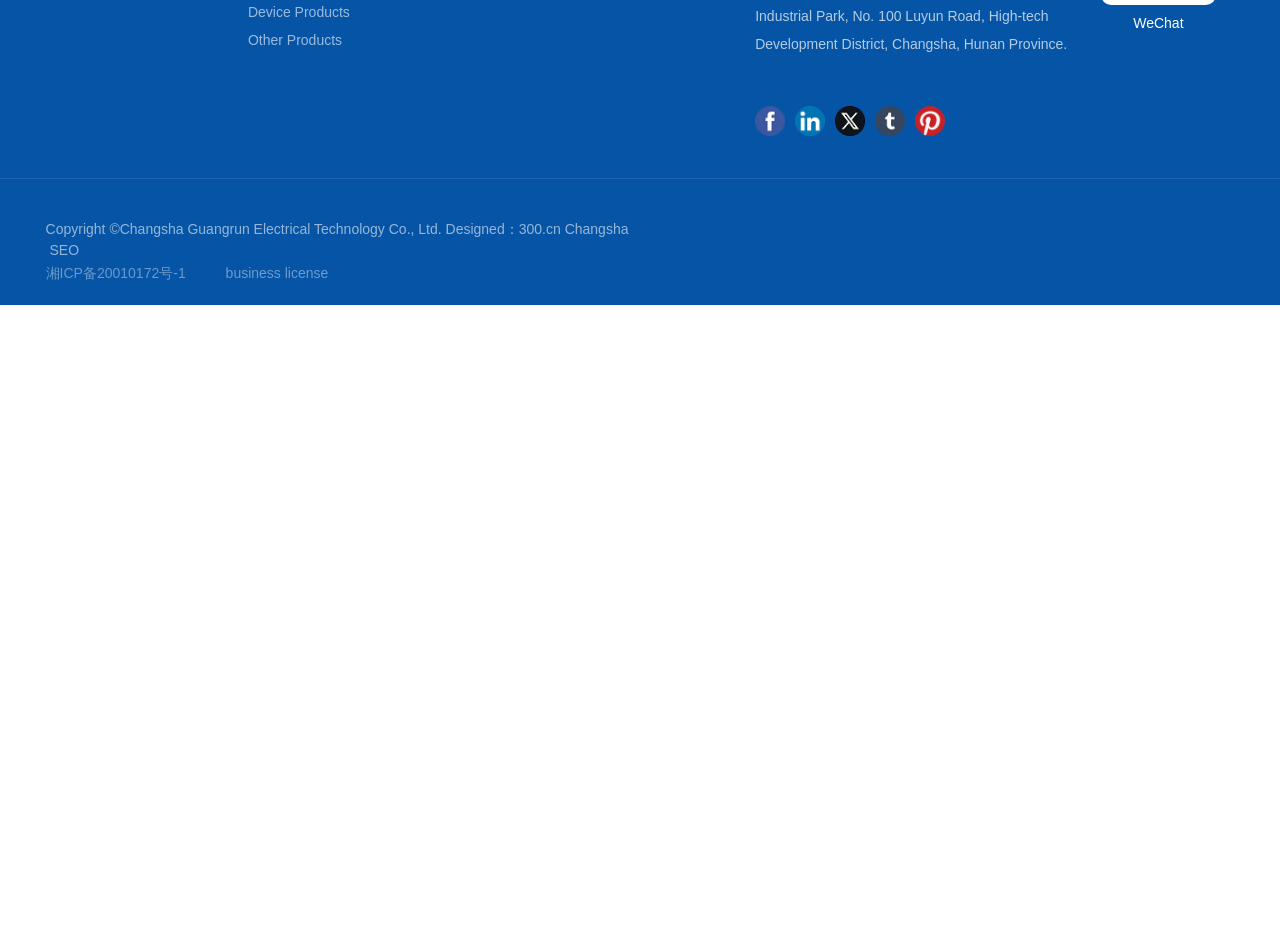Provide the bounding box coordinates of the HTML element described by the text: "+86 731 89902625". The coordinates should be in the format [left, top, right, bottom] with values between 0 and 1.

[0.614, 0.73, 0.706, 0.748]